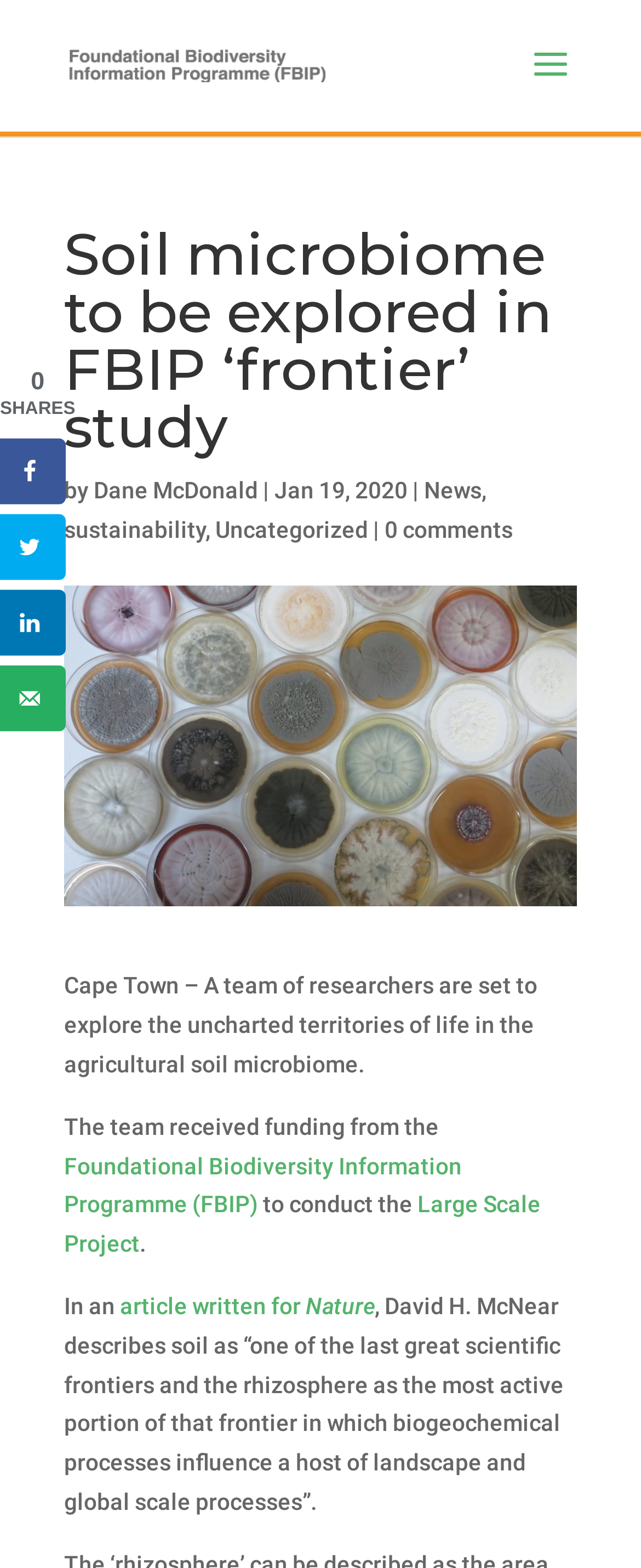Answer the following inquiry with a single word or phrase:
What is the topic of the study?

Agricultural soil microbiome